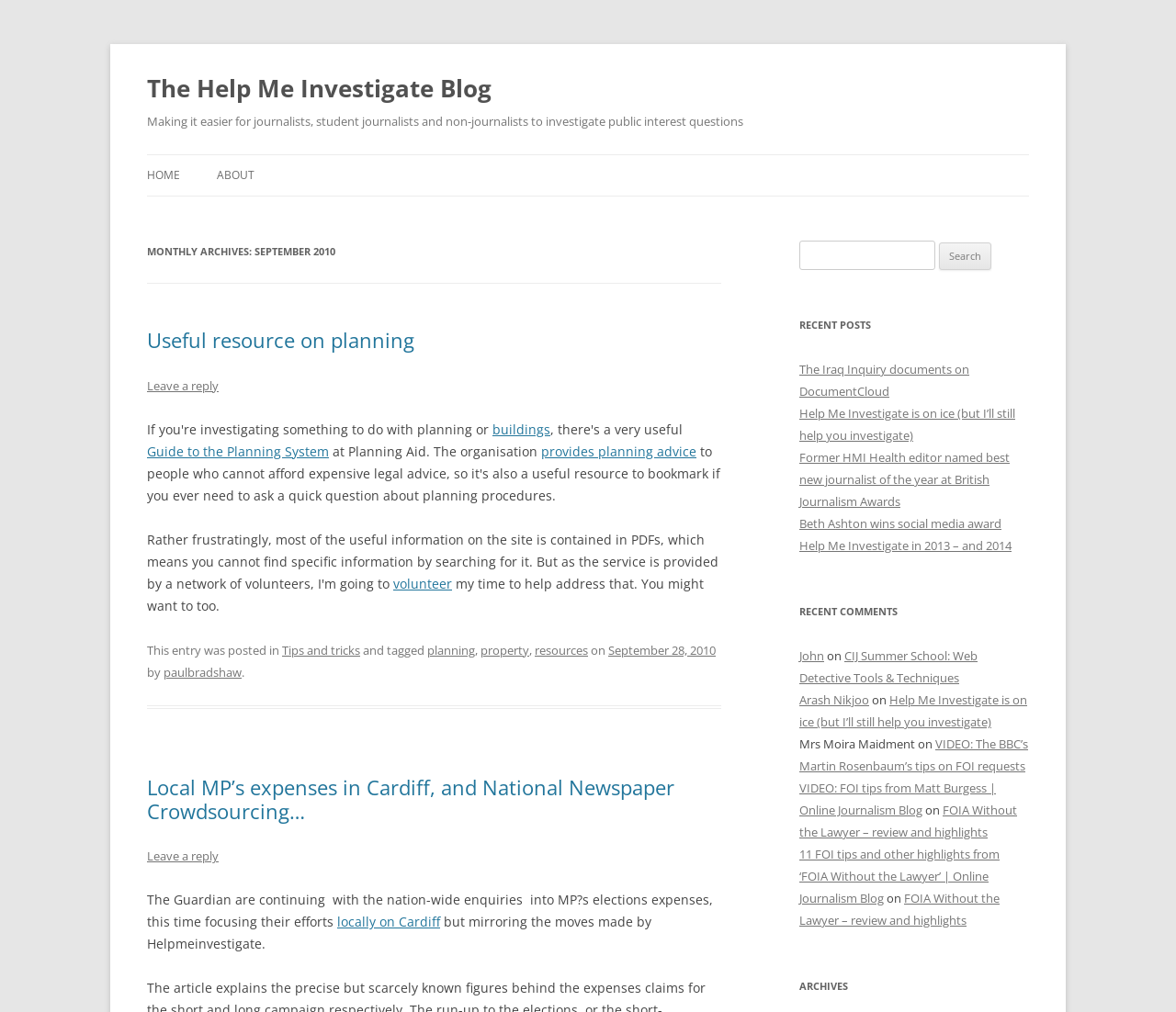Explain in detail what you observe on this webpage.

The webpage is a blog titled "The Help Me Investigate Blog" with a focus on investigative journalism. At the top, there is a heading with the blog's title, followed by a link to the blog's homepage. Below this, there is a brief description of the blog's purpose, which is to make it easier for journalists, student journalists, and non-journalists to investigate public interest questions.

The main content of the page is divided into several sections. On the left side, there is a navigation menu with links to the homepage, about page, and archives. Below this, there is a section with a heading "MONTHLY ARCHIVES: SEPTEMBER 2010" that lists several articles published in September 2010.

The main articles are listed in the center of the page, with headings and links to each article. The articles appear to be related to investigative journalism, with topics such as planning, property, and resources. Each article has a heading, a link to the article, and a brief summary or excerpt.

On the right side of the page, there is a search bar with a label "Search for:" and a button to submit the search query. Below this, there are sections for "RECENT POSTS" and "RECENT COMMENTS", which list links to recent articles and comments on the blog, respectively.

At the bottom of the page, there is a footer section with links to categories such as "Tips and tricks", "planning", "property", and "resources". There is also a section with a heading "ARCHIVES" that lists links to archived articles.

Overall, the webpage appears to be a blog focused on investigative journalism, with a simple and organized layout that makes it easy to navigate and find relevant information.